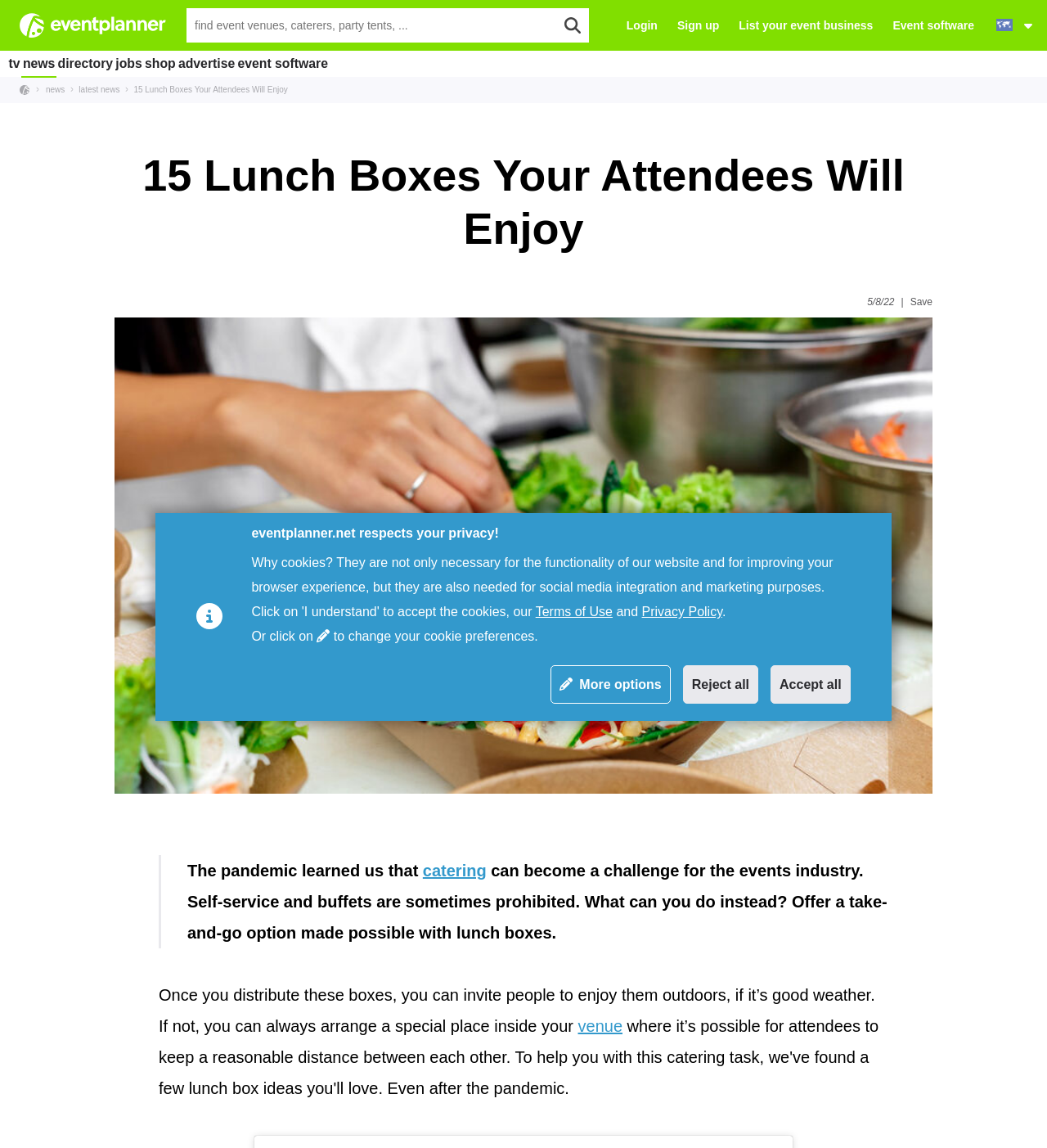Identify and provide the main heading of the webpage.

15 Lunch Boxes Your Attendees Will Enjoy